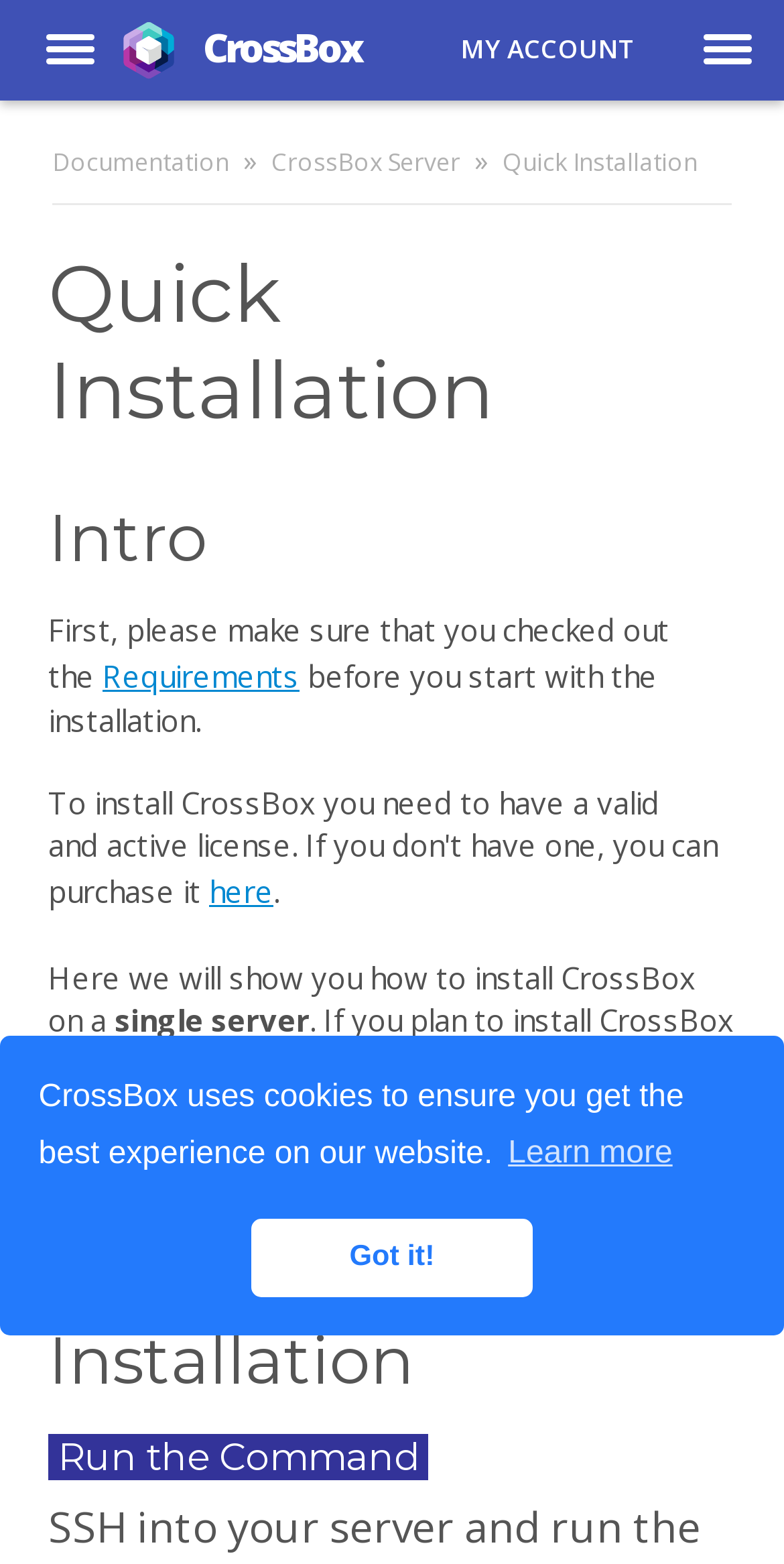Determine the bounding box coordinates in the format (top-left x, top-left y, bottom-right x, bottom-right y). Ensure all values are floating point numbers between 0 and 1. Identify the bounding box of the UI element described by: Pinterest

None